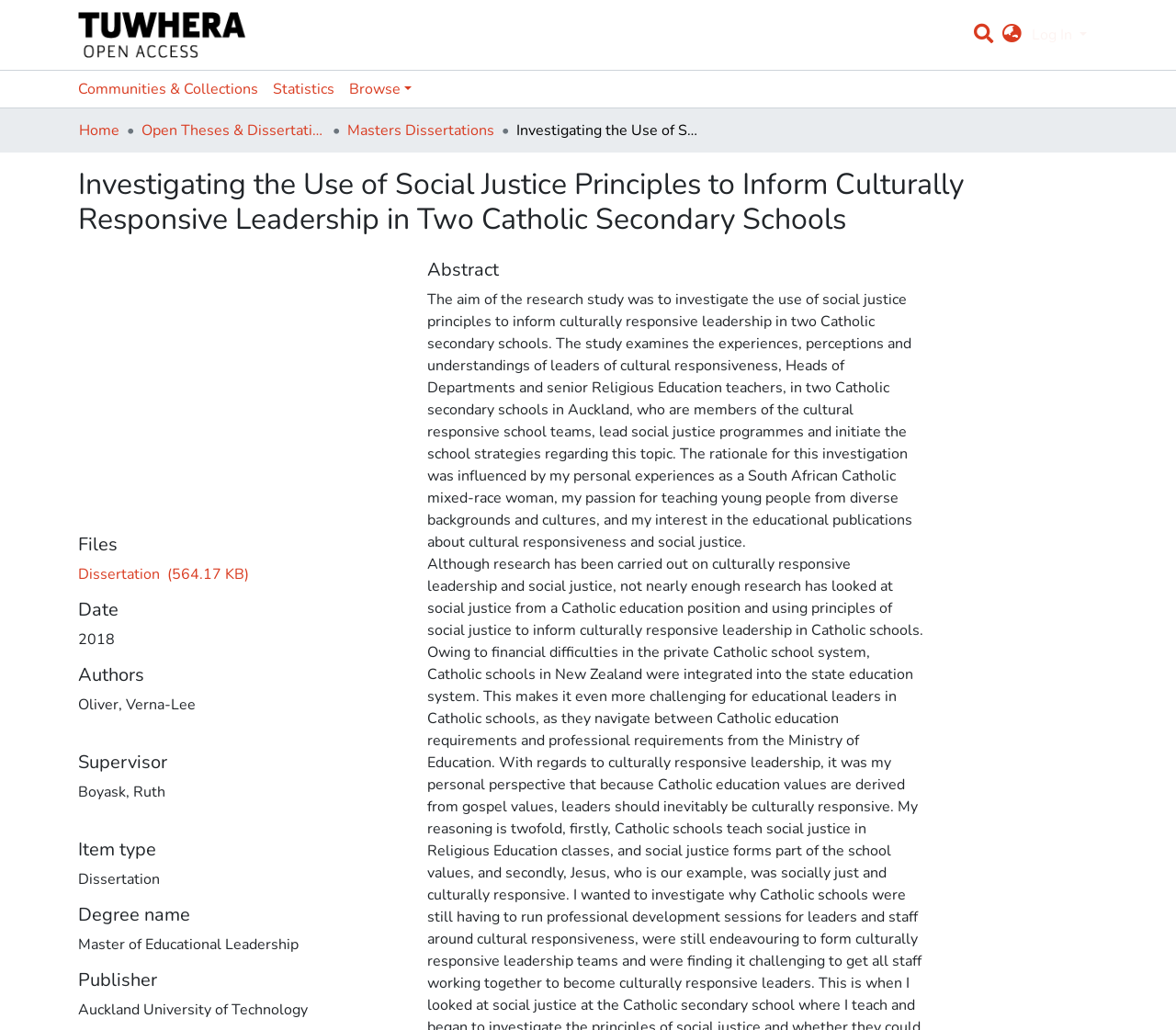What is the name of the publisher of the dissertation?
Answer the question with a detailed explanation, including all necessary information.

I found the answer by looking at the section labeled 'Publisher' on the webpage, which lists the publisher's name as 'Auckland University of Technology'.